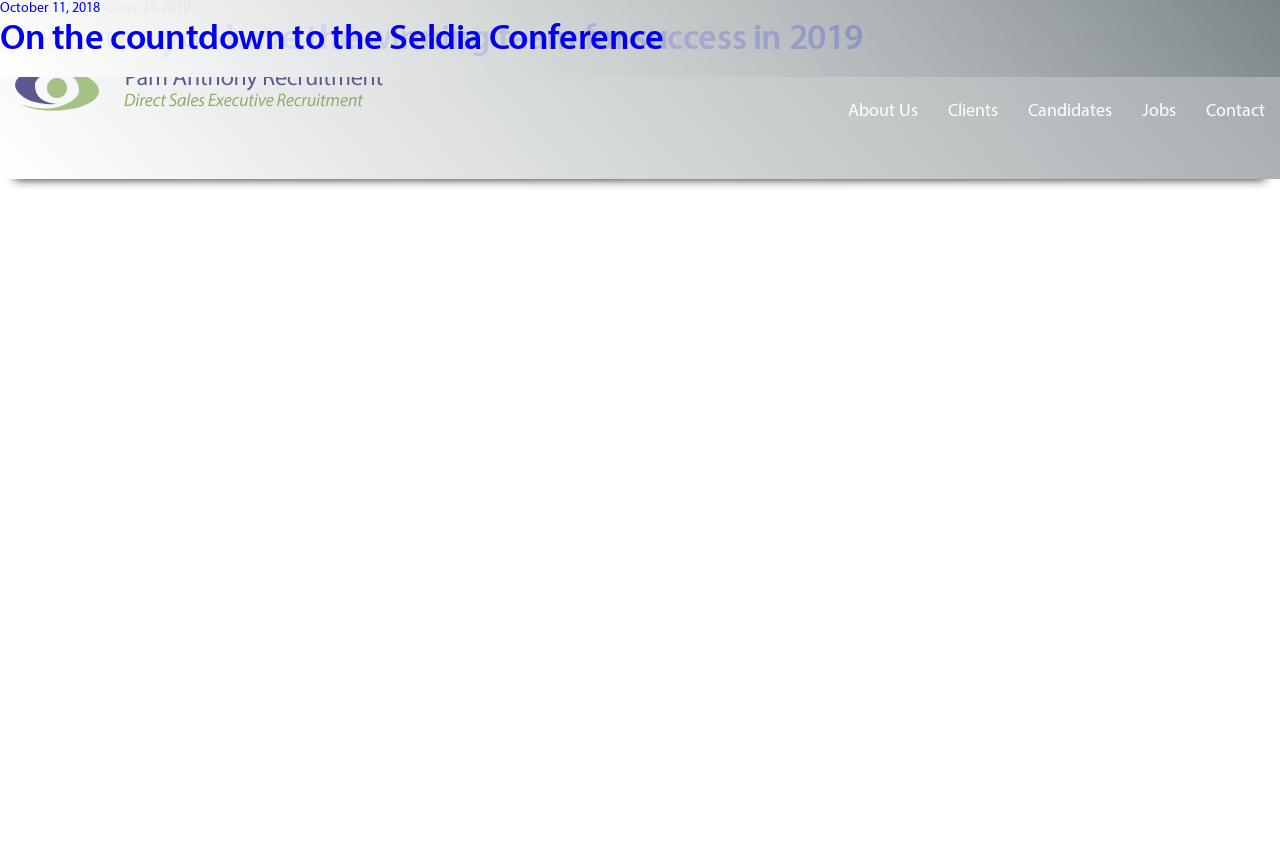Given the description info@pamanthony-recruitment.co.uk, predict the bounding box coordinates of the UI element. Ensure the coordinates are in the format (top-left x, top-left y, bottom-right x, bottom-right y) and all values are between 0 and 1.

[0.727, 0.015, 0.932, 0.038]